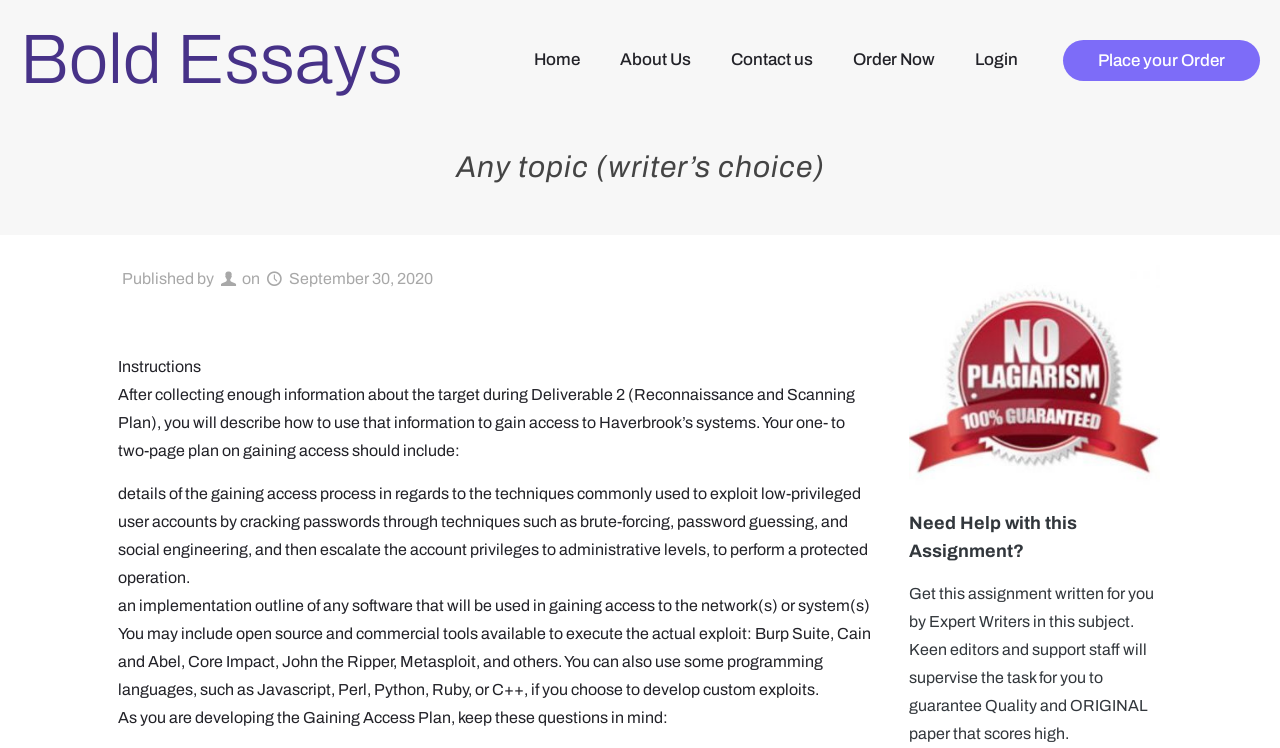What is the topic of the current page?
Please describe in detail the information shown in the image to answer the question.

The topic of the current page can be found in the heading element, which says 'Any topic (writer's choice)'. This heading is located near the top of the webpage.